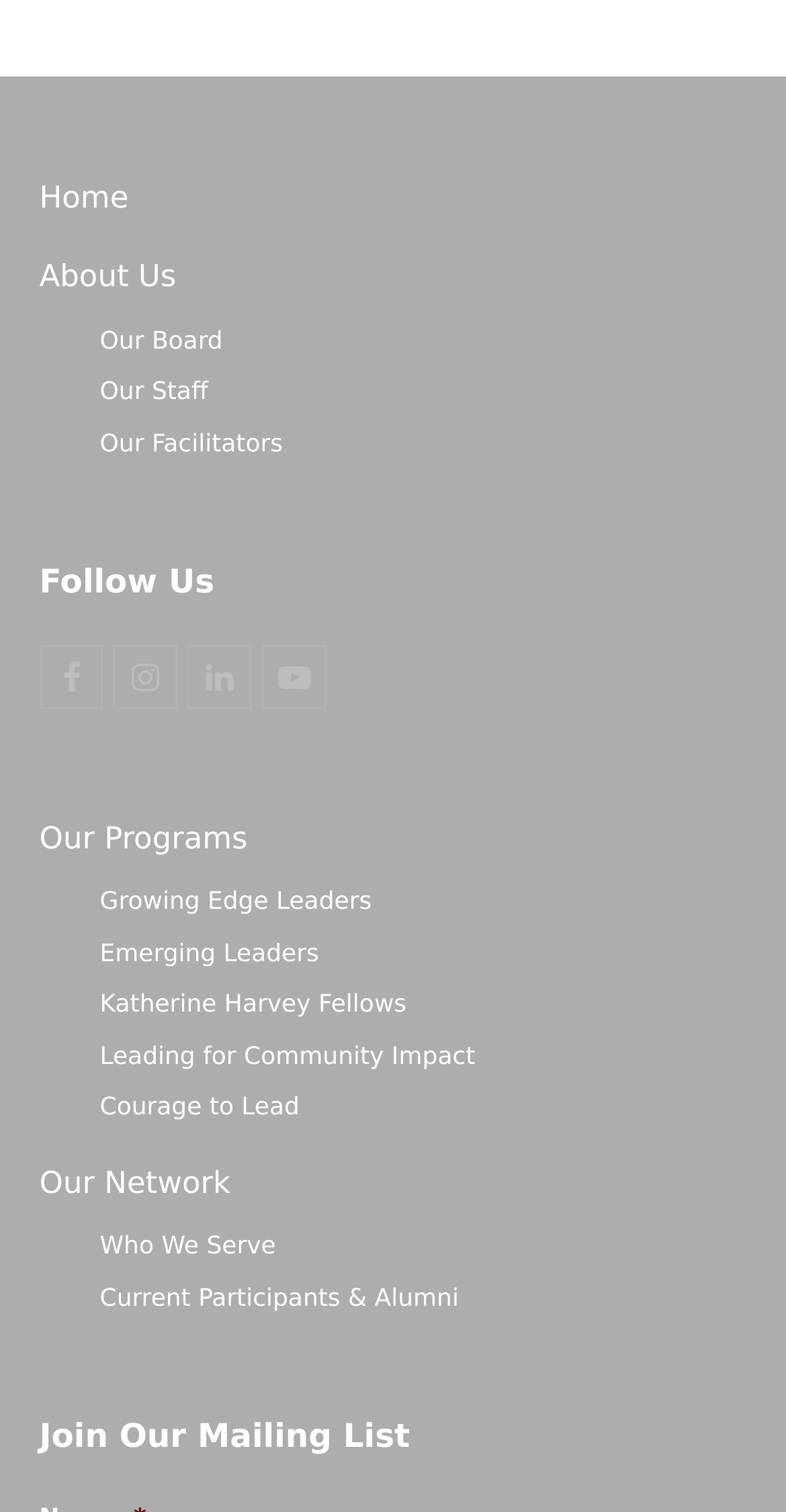Using the provided description: "About Us", find the bounding box coordinates of the corresponding UI element. The output should be four float numbers between 0 and 1, in the format [left, top, right, bottom].

[0.05, 0.171, 0.224, 0.195]